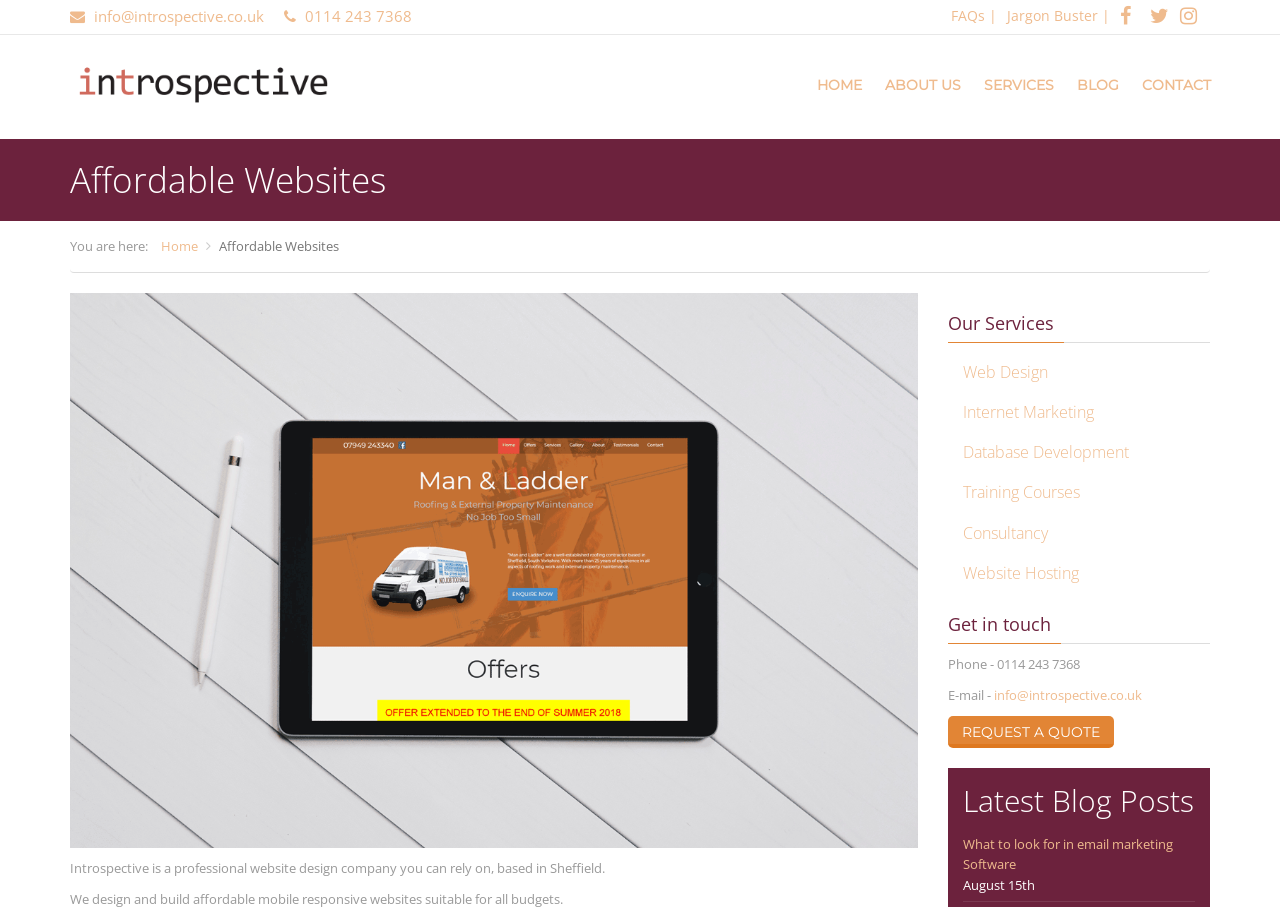Predict the bounding box coordinates of the area that should be clicked to accomplish the following instruction: "Click on the 'REQUEST A QUOTE' link". The bounding box coordinates should consist of four float numbers between 0 and 1, i.e., [left, top, right, bottom].

[0.74, 0.789, 0.87, 0.824]